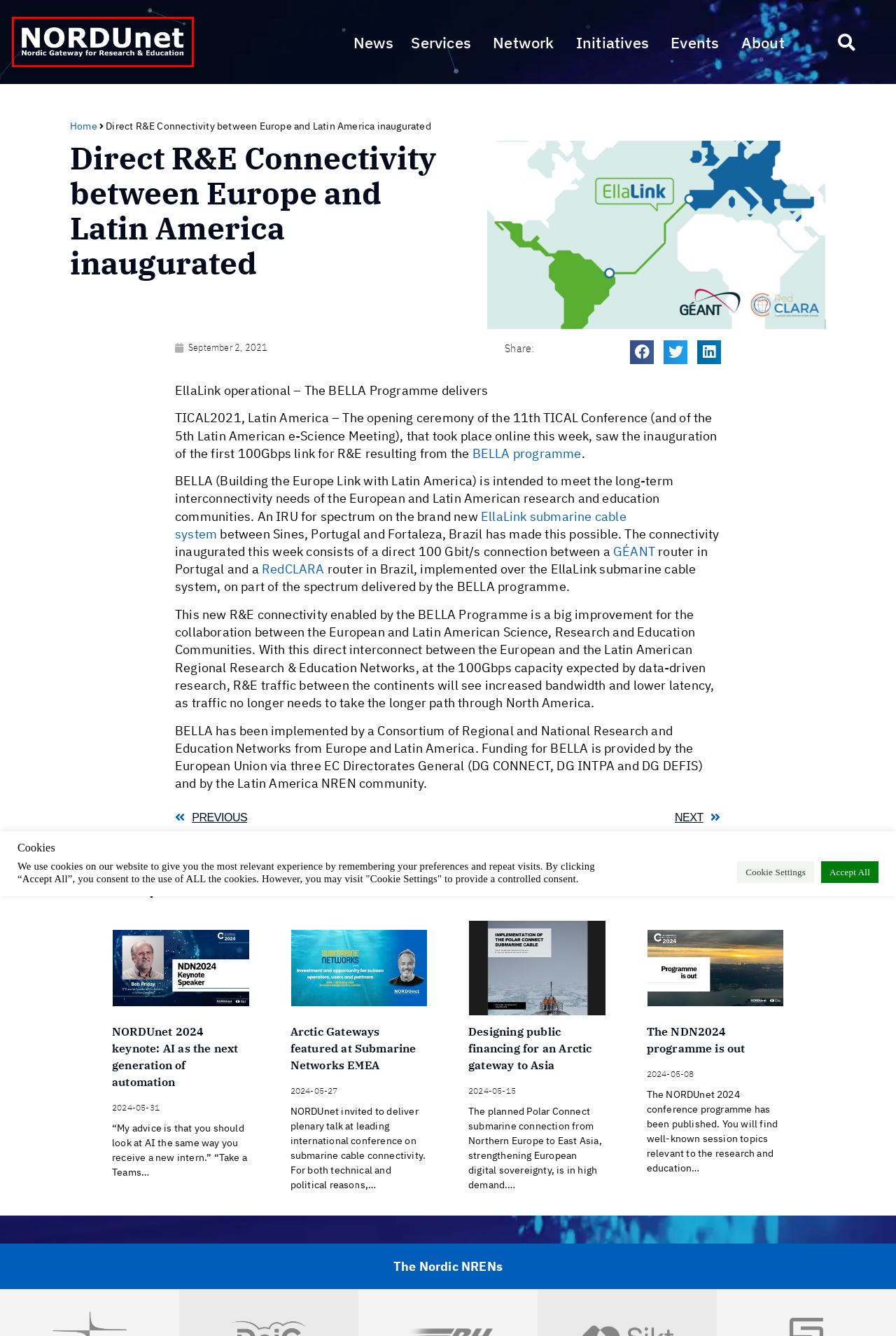You are given a screenshot depicting a webpage with a red bounding box around a UI element. Select the description that best corresponds to the new webpage after clicking the selected element. Here are the choices:
A. 2024-05-31 - NORDUnet
B. EllaLink - Submarine Cable with lowest latency
C. Home - NORDUnet
D. 2024-05-27 - NORDUnet
E. NORDUnet 2024 keynote: AI as the next generation of automation - NORDUnet
F. 2024-05-15 - NORDUnet
G. Designing public financing for an Arctic gateway to Asia - NORDUnet
H. The NDN2024 programme is out - NORDUnet

C